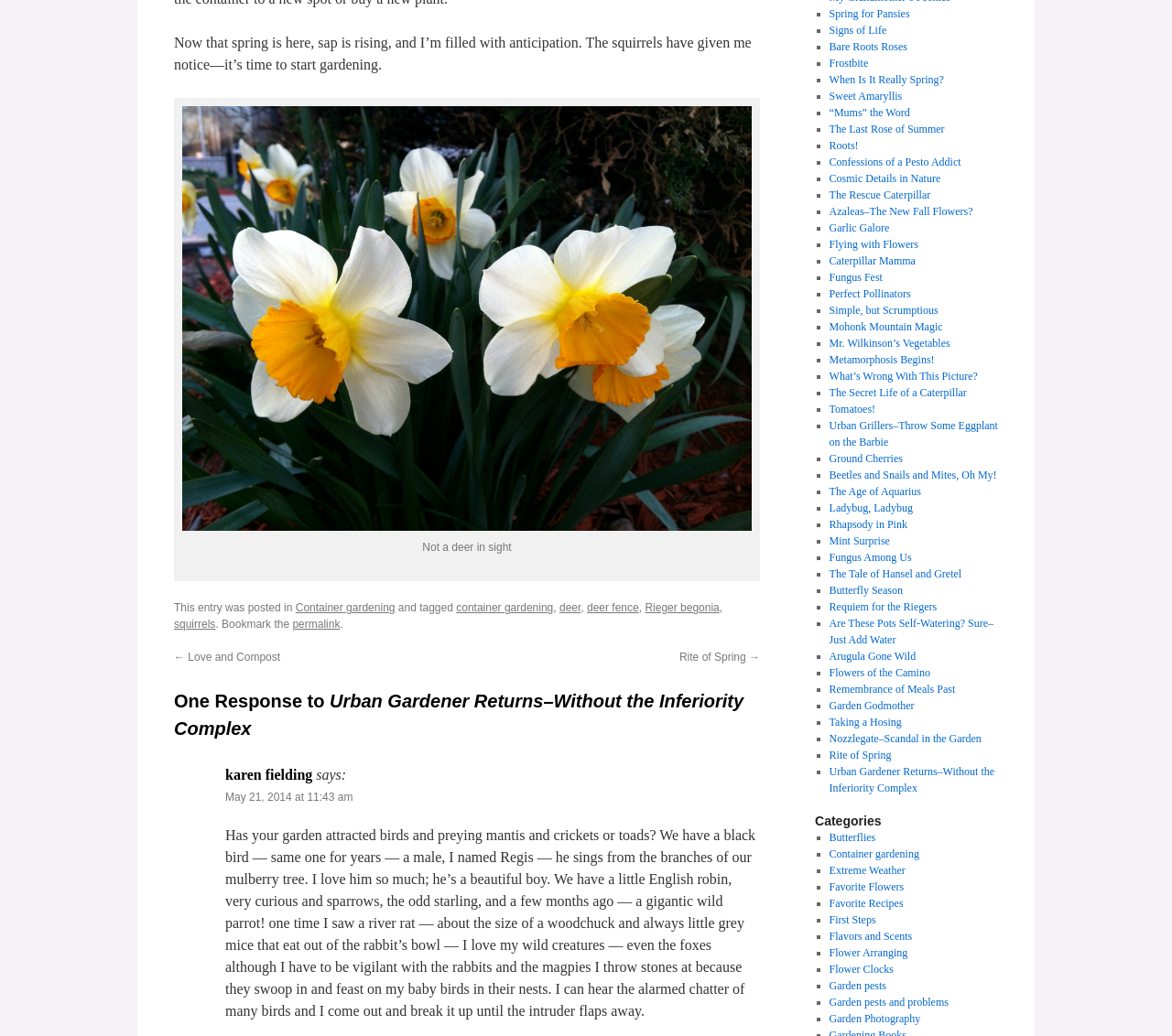Please identify the bounding box coordinates of the element on the webpage that should be clicked to follow this instruction: "Click on the link 'Spring for Pansies'". The bounding box coordinates should be given as four float numbers between 0 and 1, formatted as [left, top, right, bottom].

[0.707, 0.007, 0.776, 0.019]